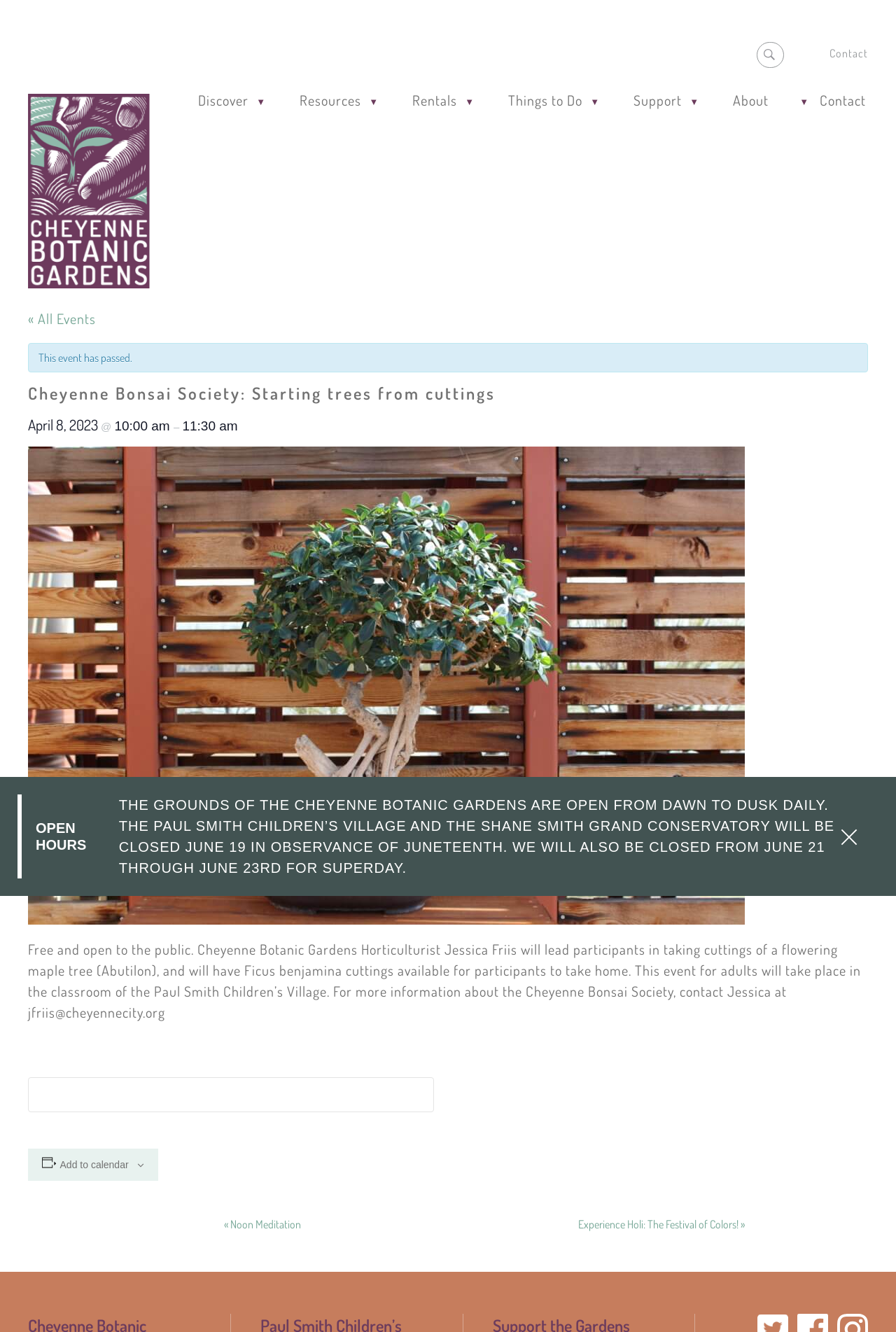Provide the bounding box coordinates of the HTML element described as: "parent_node: OPEN HOURS aria-label="close"". The bounding box coordinates should be four float numbers between 0 and 1, i.e., [left, top, right, bottom].

[0.936, 0.62, 0.949, 0.636]